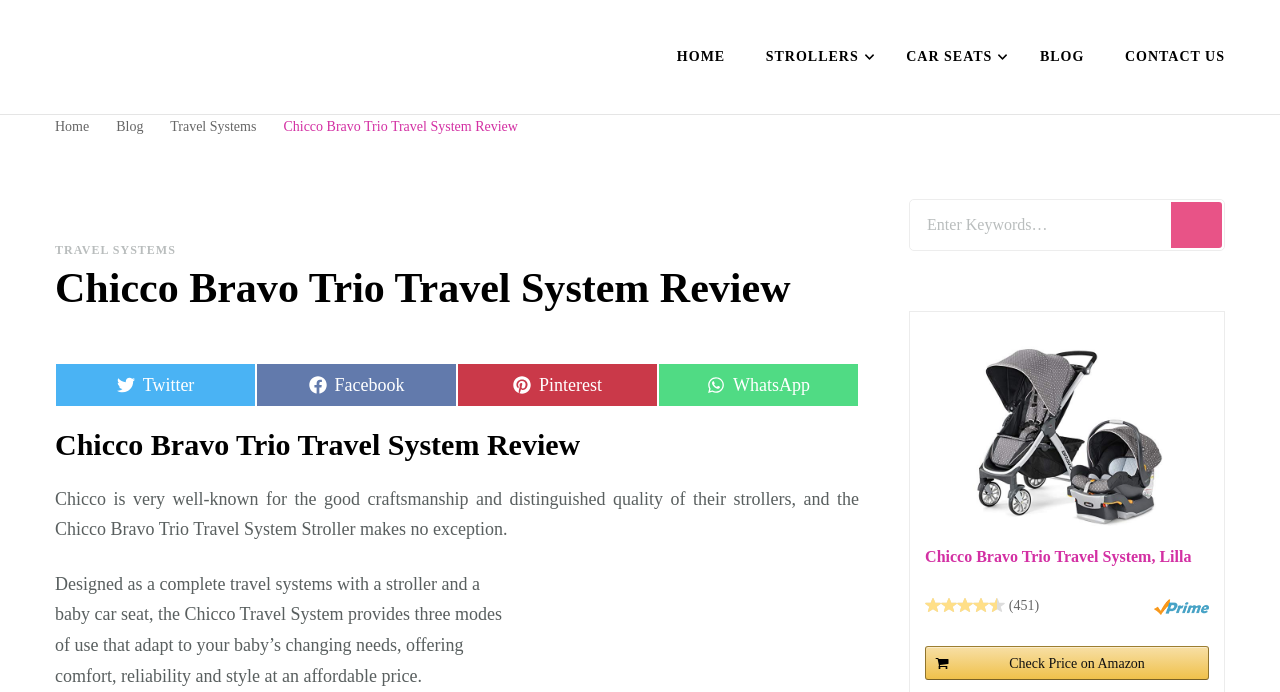How many modes of use does the Chicco Travel System provide?
Please provide a full and detailed response to the question.

According to the webpage content, specifically the sentence 'Designed as a complete travel systems with a stroller and a baby car seat, the Chicco Travel System provides three modes of use that adapt to your baby’s changing needs...', the Chicco Travel System provides three modes of use.